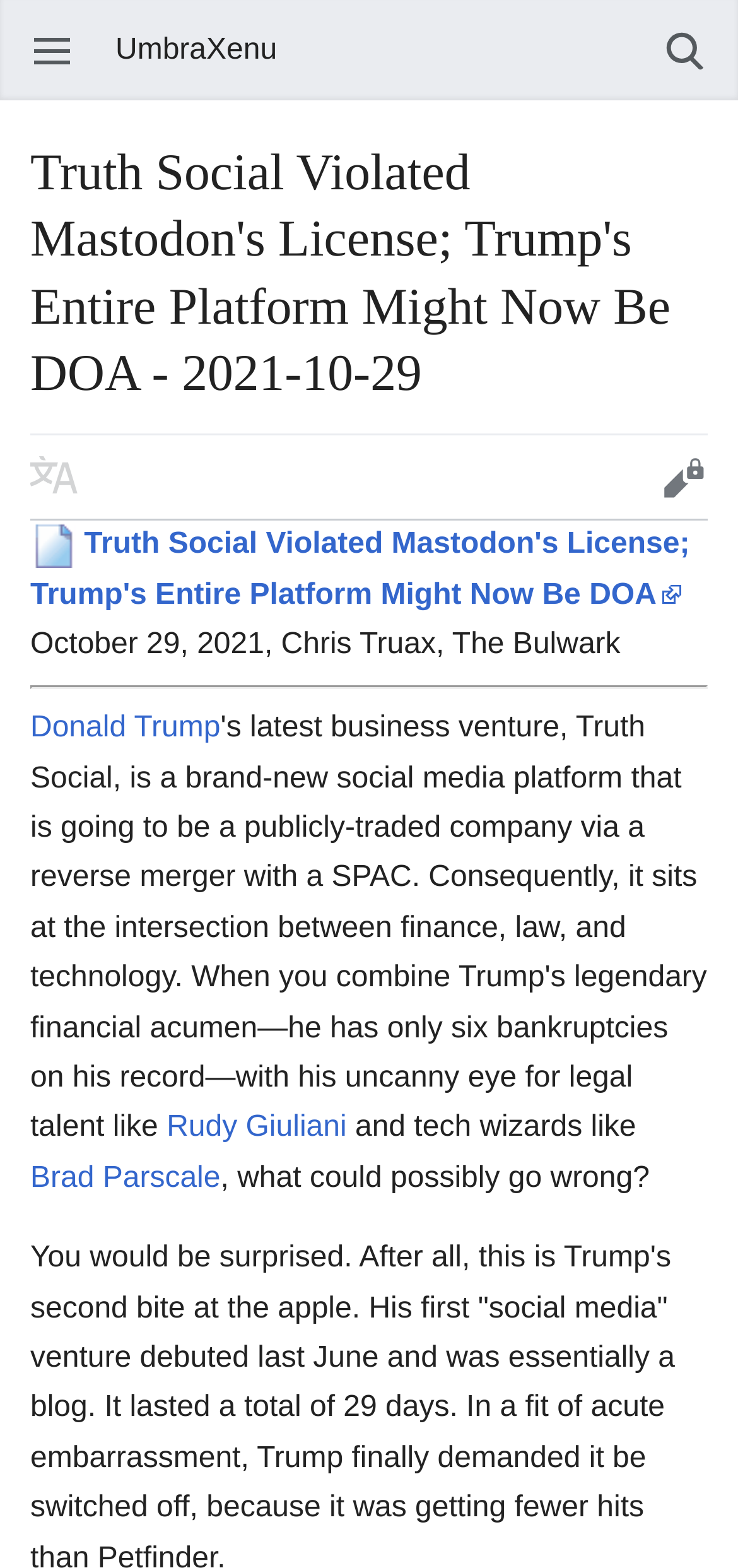Please locate the UI element described by "Brad Parscale" and provide its bounding box coordinates.

[0.041, 0.741, 0.299, 0.762]